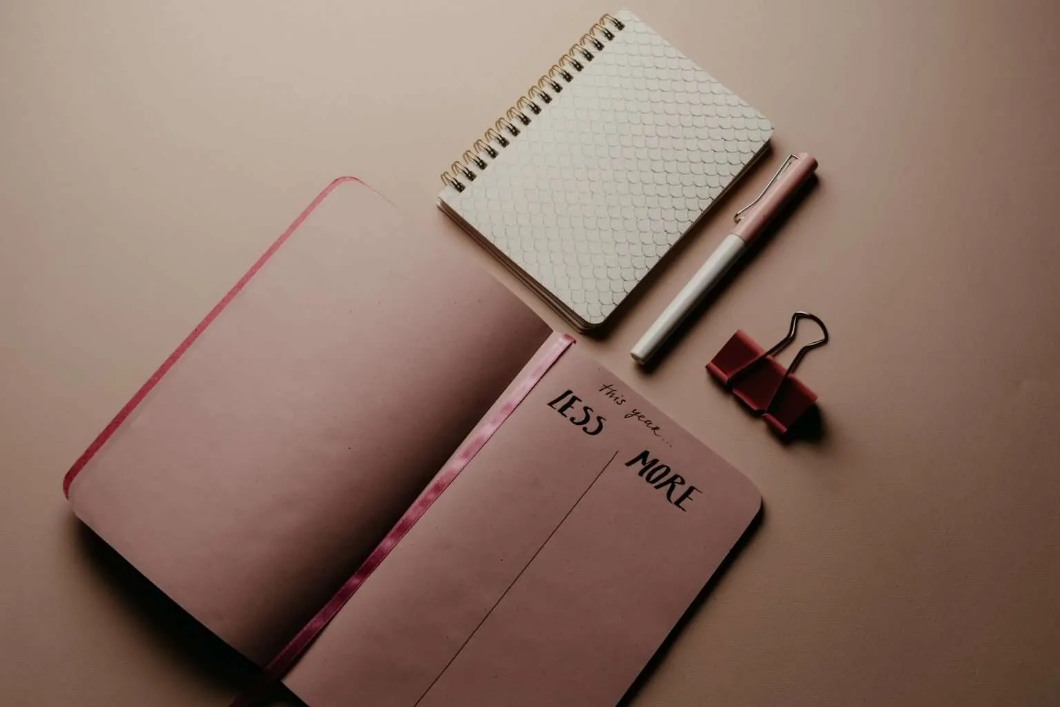Explain the scene depicted in the image, including all details.

The image features a minimalist workspace scene that embodies the theme of planning and organization. In the foreground, an open pink notebook prominently displays the handwritten prompts “this year,” with the words “LESS” and “MORE” clearly visible on two separate columns—suggesting a reflective exercise on priorities and goals for the year ahead. Next to the notebook, a pale, textured spiral-bound notepad rests, offering a clean, inviting space for further notes or ideas. A sleek white gel pen lies nearby, ready for writing, along with a decorative pink paperclip that holds essentials together. The soft, neutral backdrop enhances the elements, creating a serene atmosphere conducive to thoughtful planning and introspection. This image aligns well with the overarching theme of "Planning for Success," emphasizing tools for personal growth and purposeful living.